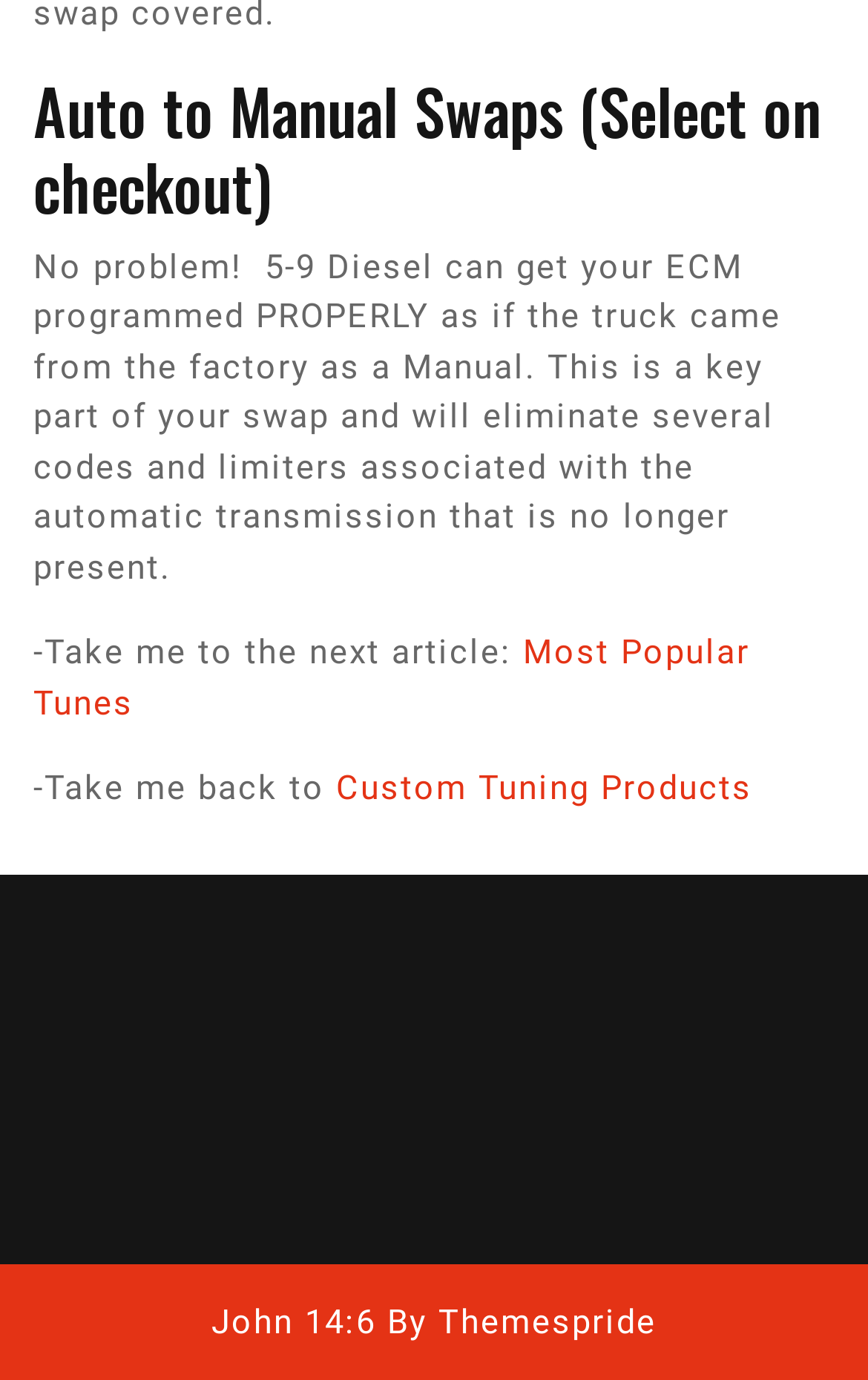Give a one-word or phrase response to the following question: What is the reference at the bottom of the page?

John 14:6